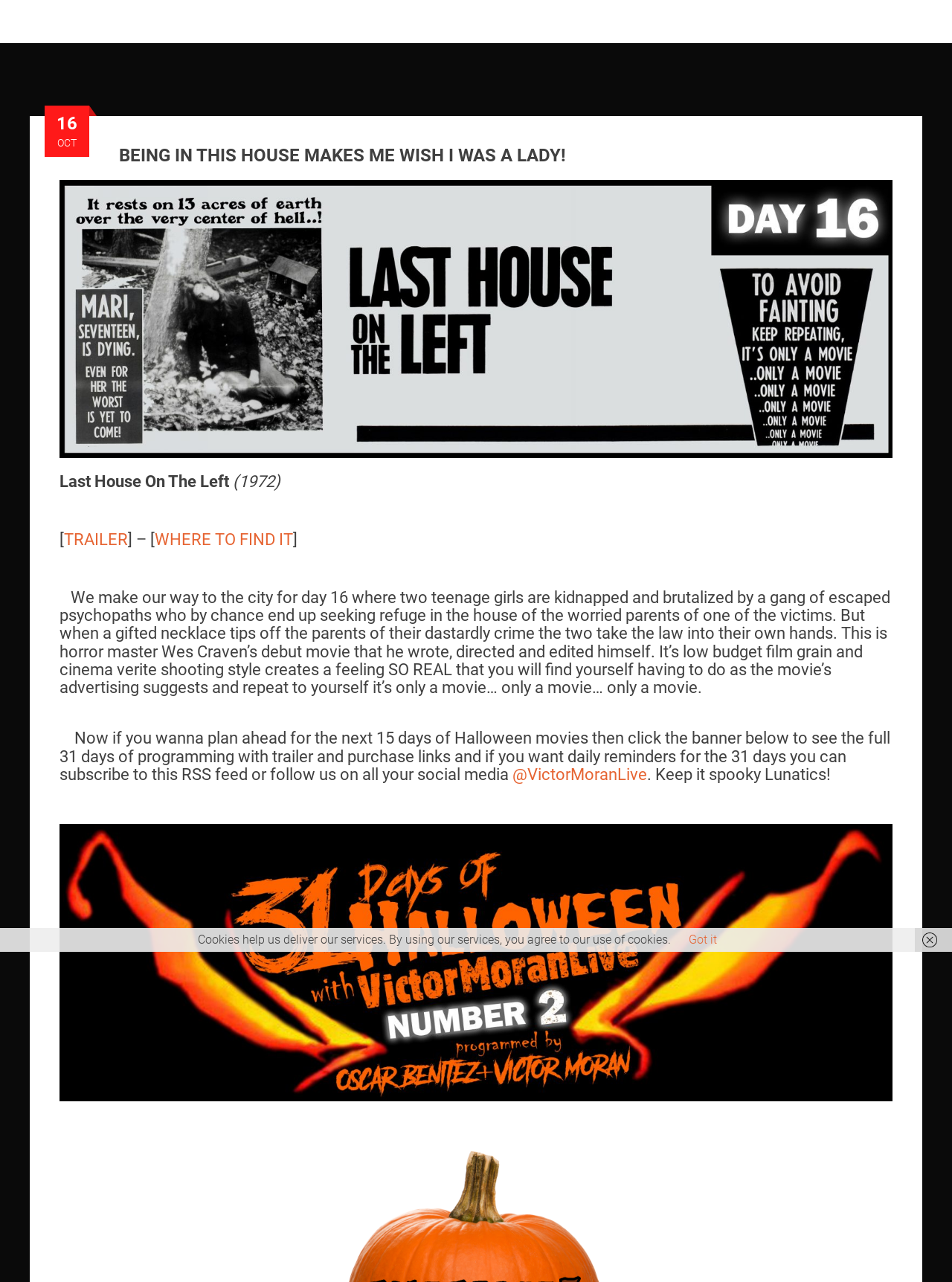Give an extensive and precise description of the webpage.

The webpage appears to be a blog post or article about the 1972 horror movie "Last House On The Left". At the top right corner, there is a "Login" link. Below it, there is a header section that spans almost the entire width of the page, containing a time indicator showing "16 OCT" on the left side. The main title "BEING IN THIS HOUSE MAKES ME WISH I WAS A LADY!" is centered in this section.

Below the header, there is a section that contains the title of the movie "Last House On The Left (1972)" followed by a subtitle "[TRAILER] – [WHERE TO FIND IT]" which includes two links, "TRAILER" and "WHERE TO FIND IT". The text then describes the plot of the movie, mentioning that it's a horror film directed by Wes Craven.

Further down, there is a section that appears to be a call to action, encouraging readers to plan ahead for the next 15 days of Halloween movies and providing links to the full 31-day programming. This section also includes a link to subscribe to an RSS feed and follow the author on social media.

At the bottom of the page, there is a notice about cookies, stating that by using the services, users agree to the use of cookies. A "Got it" link is provided to acknowledge this notice.